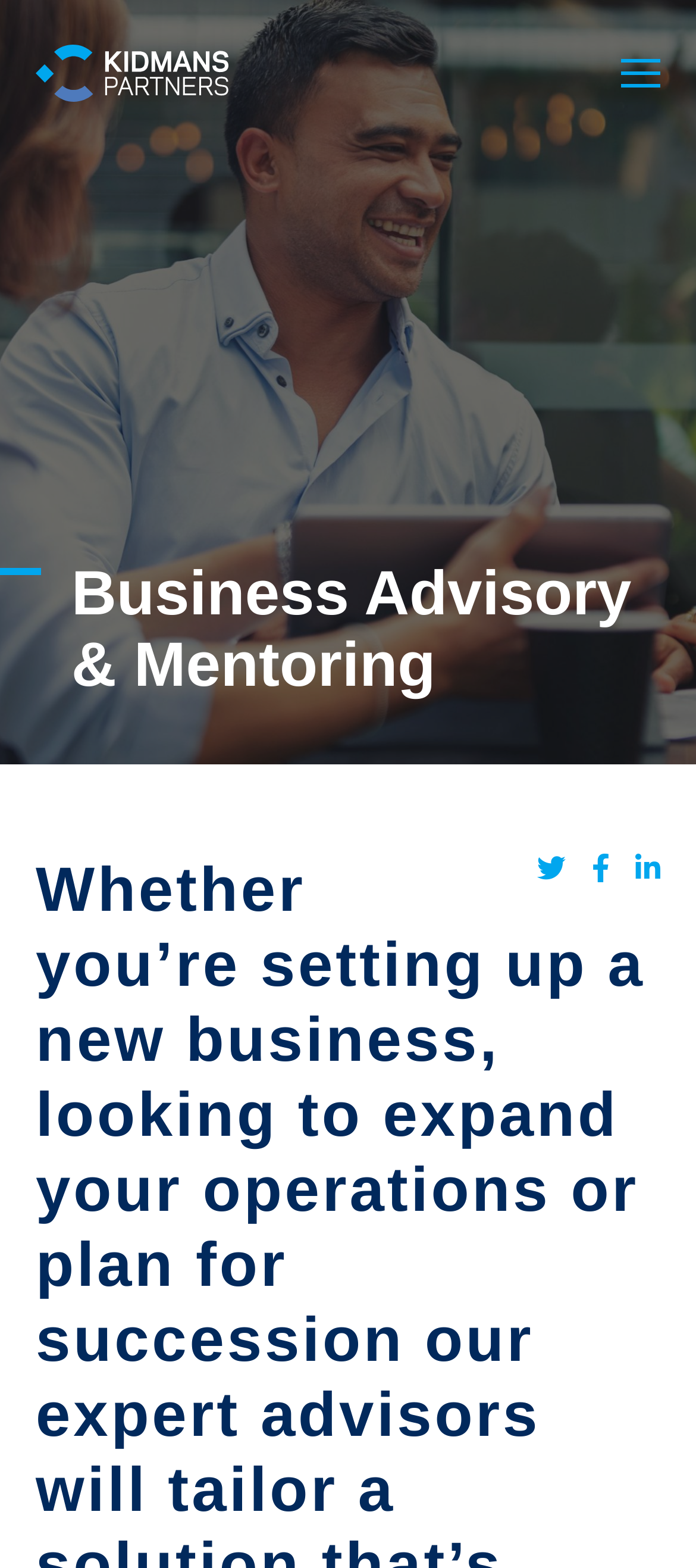Determine the bounding box of the UI component based on this description: "title="Tweet this article"". The bounding box coordinates should be four float values between 0 and 1, i.e., [left, top, right, bottom].

[0.772, 0.544, 0.813, 0.566]